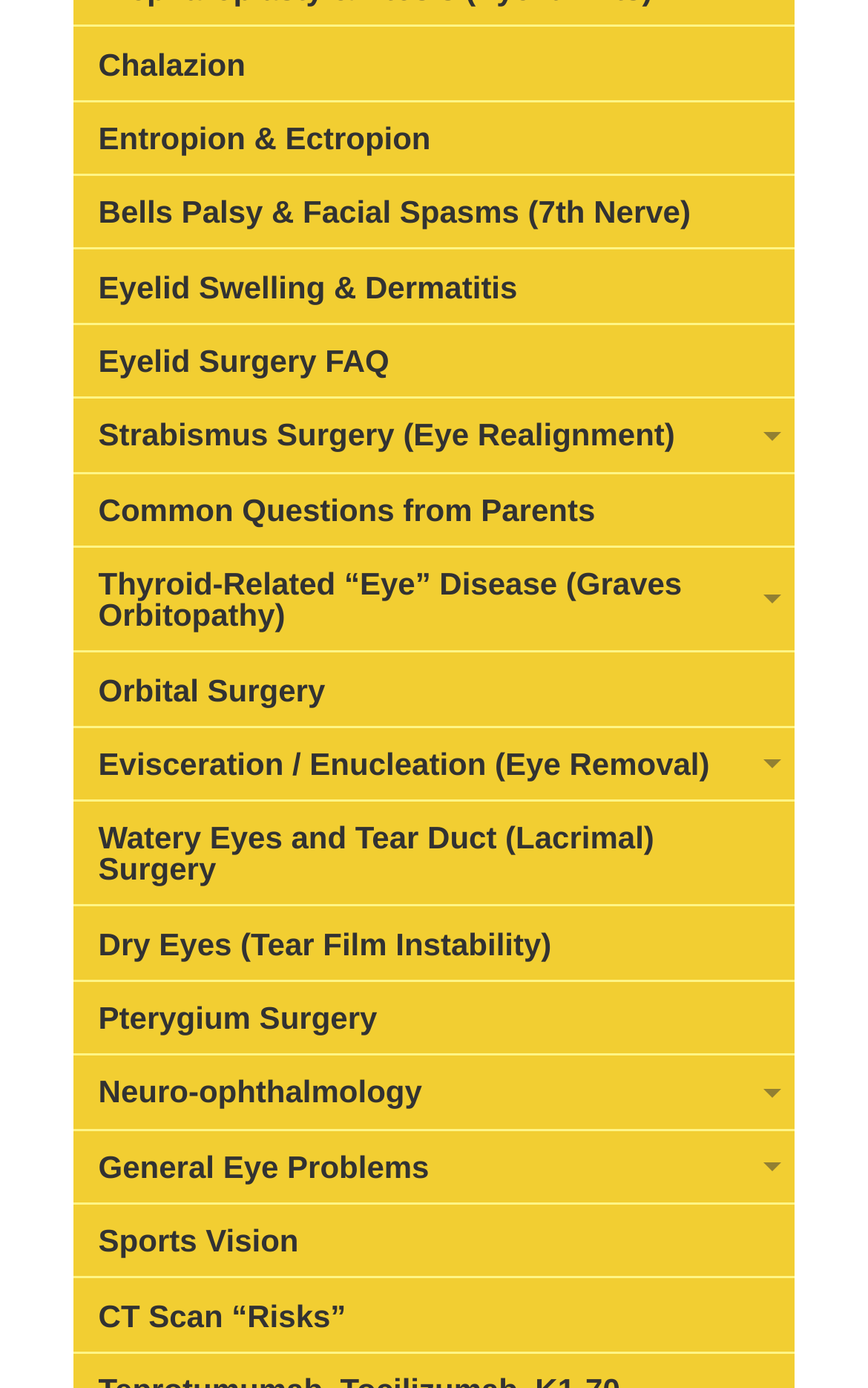Using floating point numbers between 0 and 1, provide the bounding box coordinates in the format (top-left x, top-left y, bottom-right x, bottom-right y). Locate the UI element described here: Common Questions from Parents

[0.085, 0.349, 0.915, 0.385]